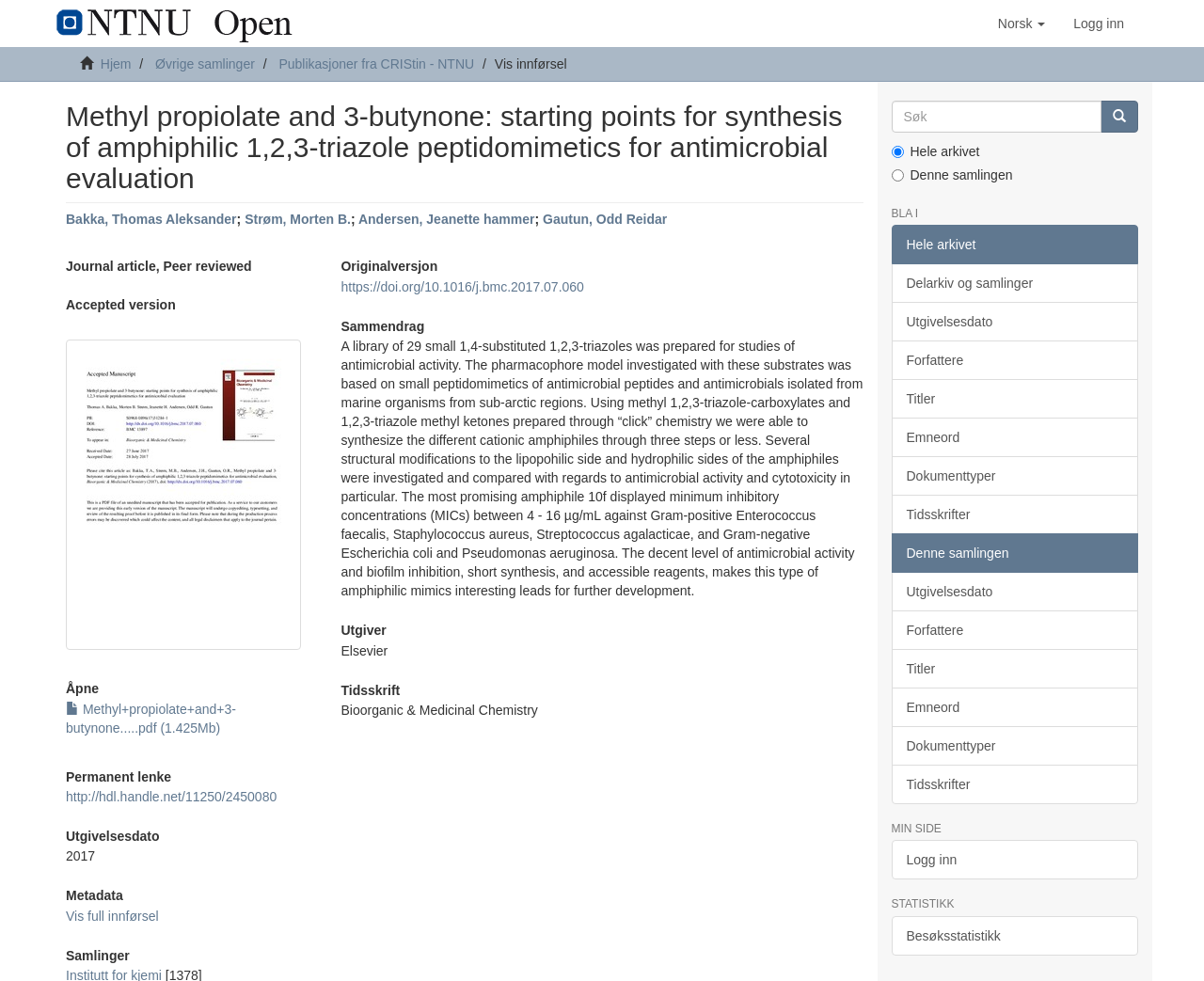Identify the bounding box of the HTML element described as: "https://doi.org/10.1016/j.bmc.2017.07.060".

[0.283, 0.285, 0.485, 0.3]